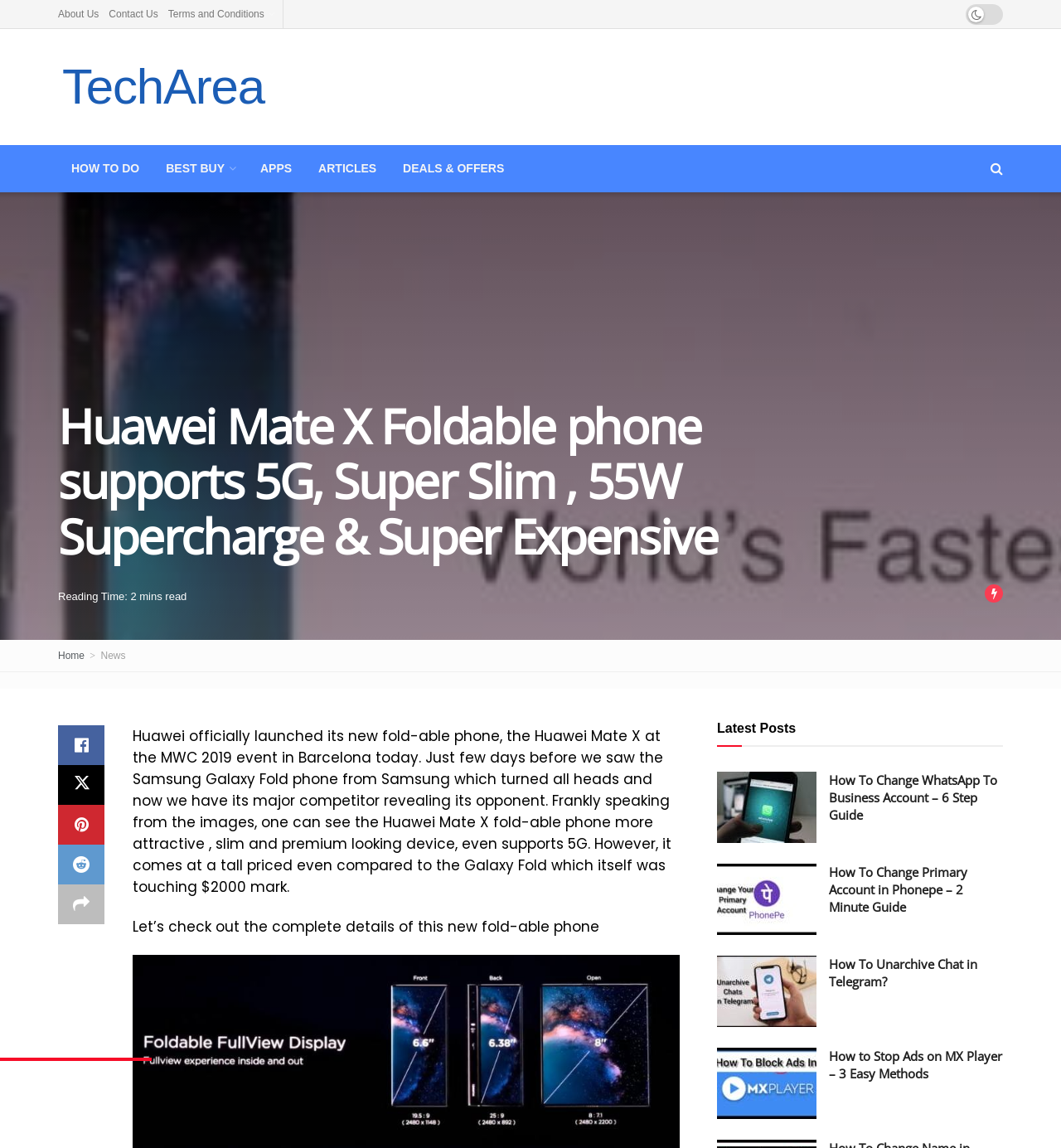What is the position of the 'About Us' link?
Provide a well-explained and detailed answer to the question.

The 'About Us' link is positioned at the top left of the webpage, with a bounding box coordinate of [0.055, 0.0, 0.093, 0.025].